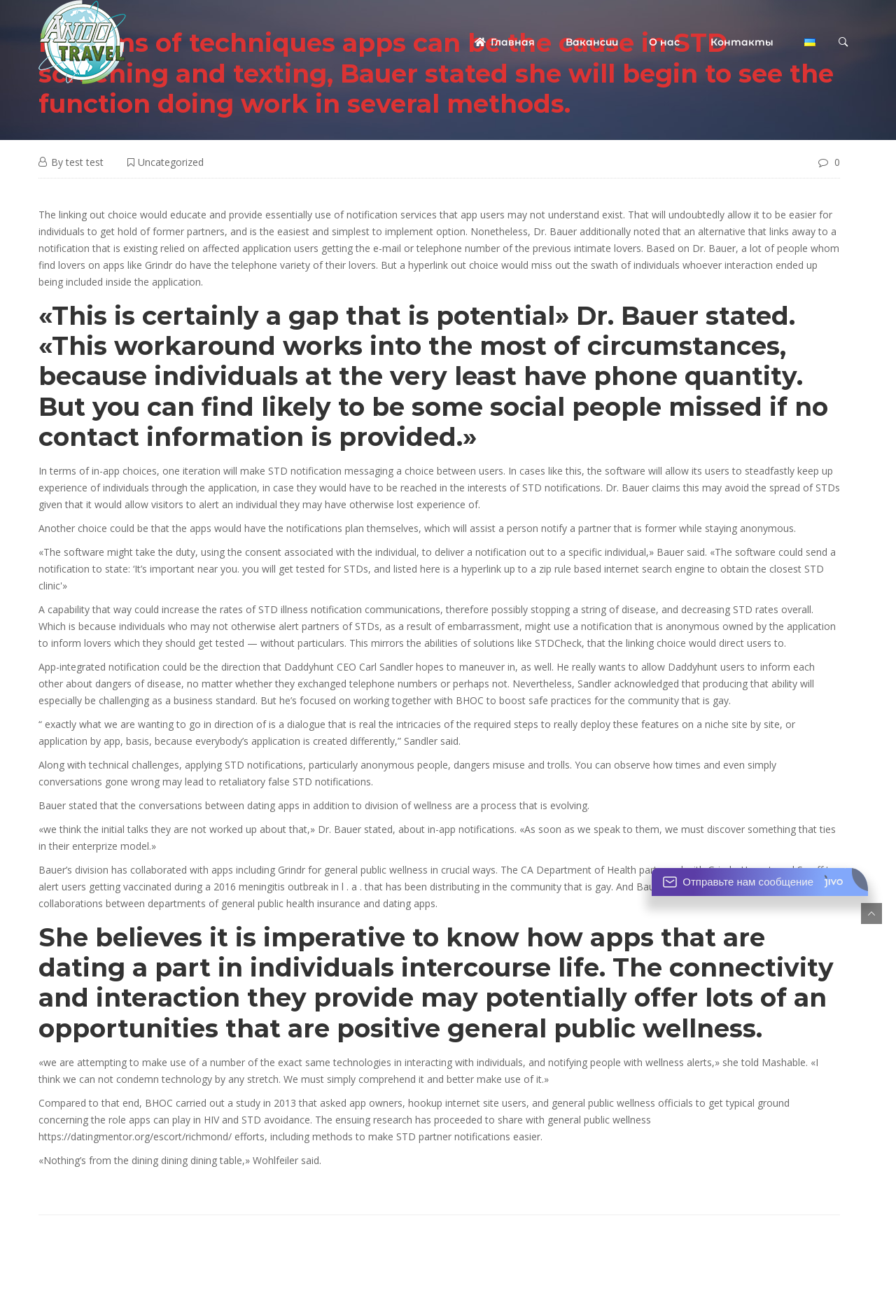Find the bounding box coordinates of the area that needs to be clicked in order to achieve the following instruction: "Click the 'Контакты' link". The coordinates should be specified as four float numbers between 0 and 1, i.e., [left, top, right, bottom].

[0.777, 0.009, 0.879, 0.055]